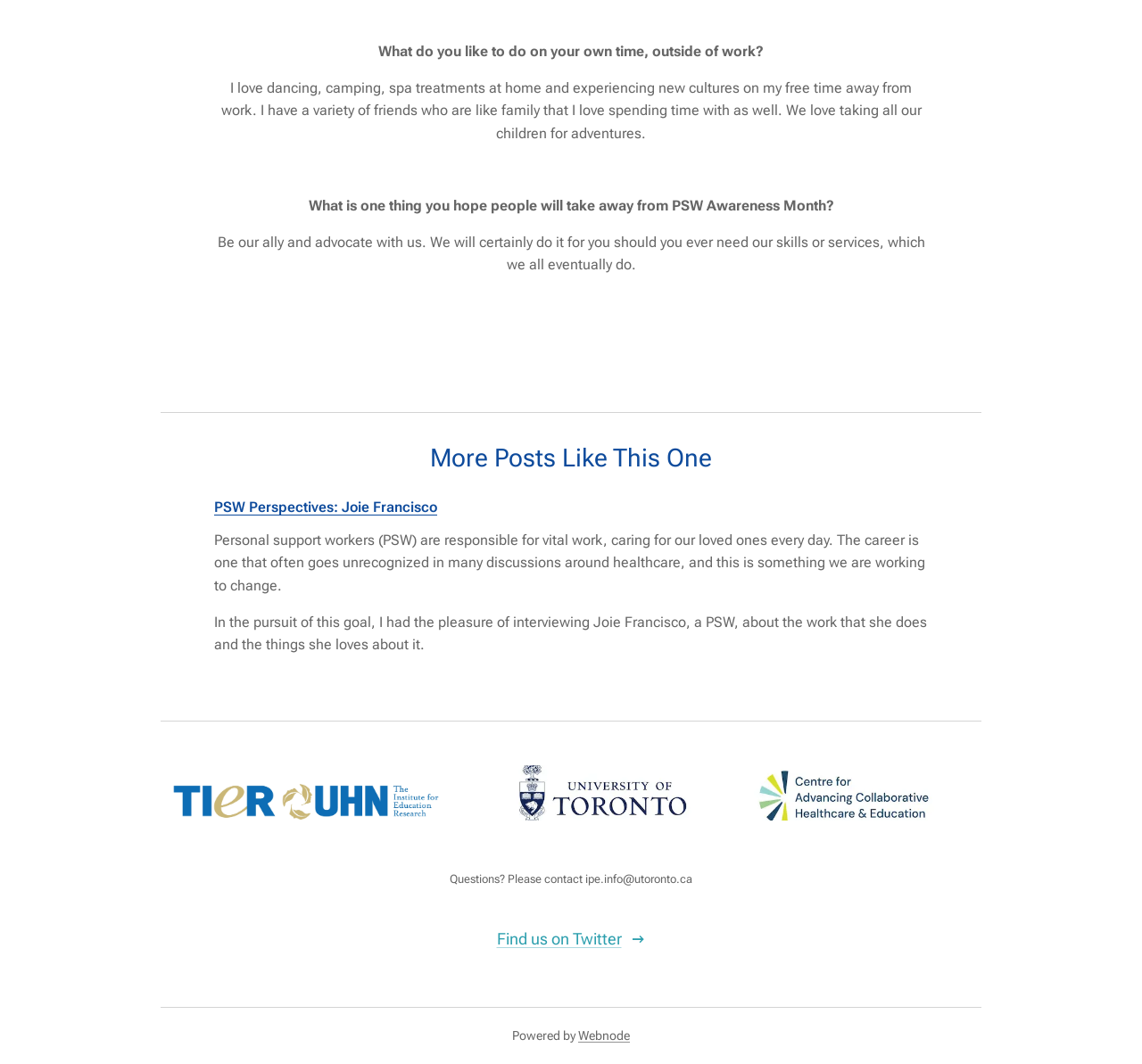Identify the bounding box of the UI element described as follows: "Find us on Twitter". Provide the coordinates as four float numbers in the range of 0 to 1 [left, top, right, bottom].

[0.435, 0.871, 0.565, 0.896]